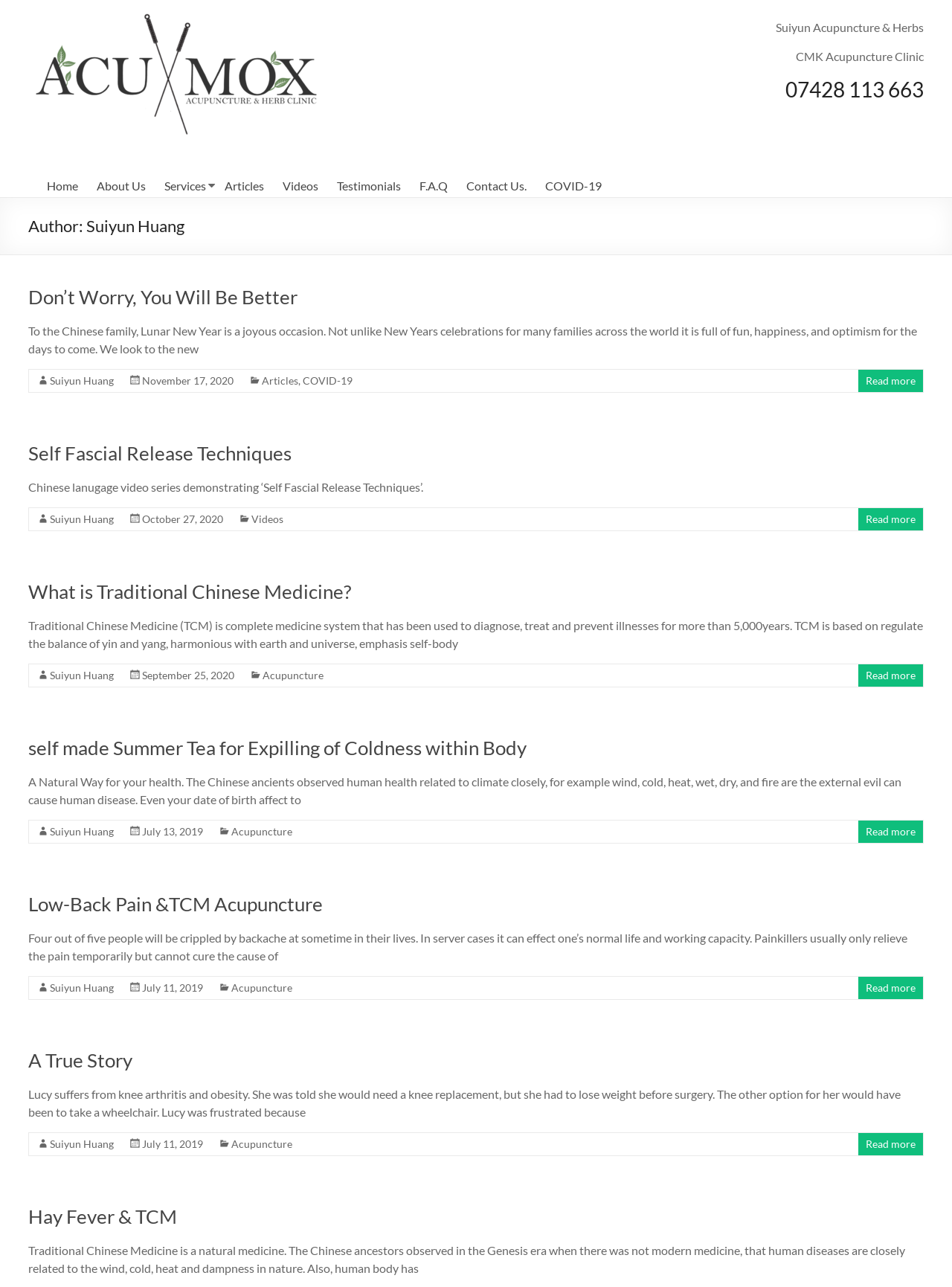Determine the bounding box coordinates for the UI element with the following description: "Hay Fever & TCM". The coordinates should be four float numbers between 0 and 1, represented as [left, top, right, bottom].

[0.03, 0.936, 0.186, 0.954]